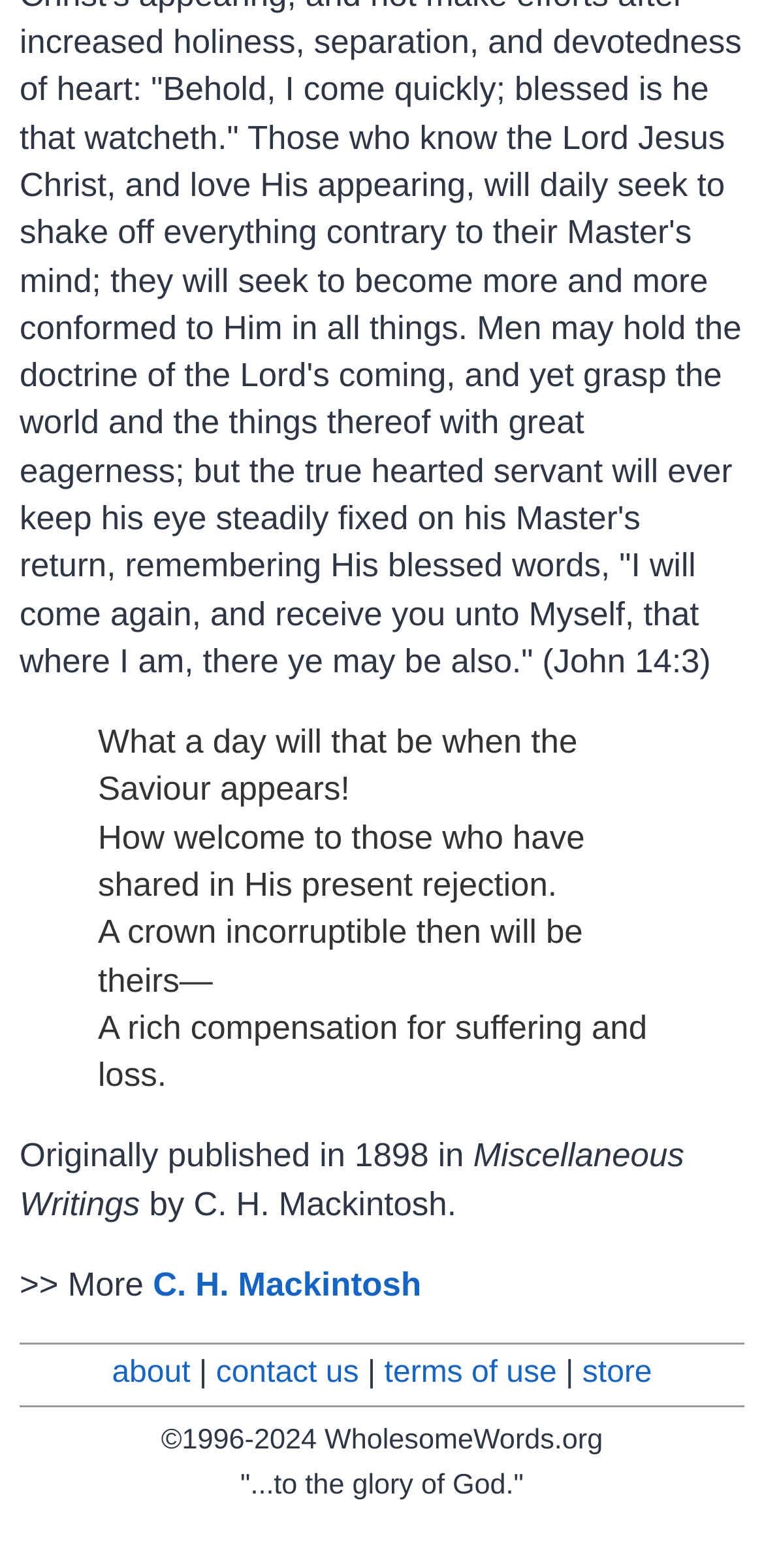Please provide a comprehensive answer to the question based on the screenshot: How many links are there in the footer section?

I found the answer by counting the number of link elements in the footer section, which are 'C. H. Mackintosh', 'about', 'contact us', 'terms of use', and 'store'.